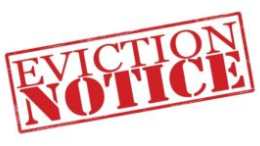Provide a brief response using a word or short phrase to this question:
What is the background color of the image?

White